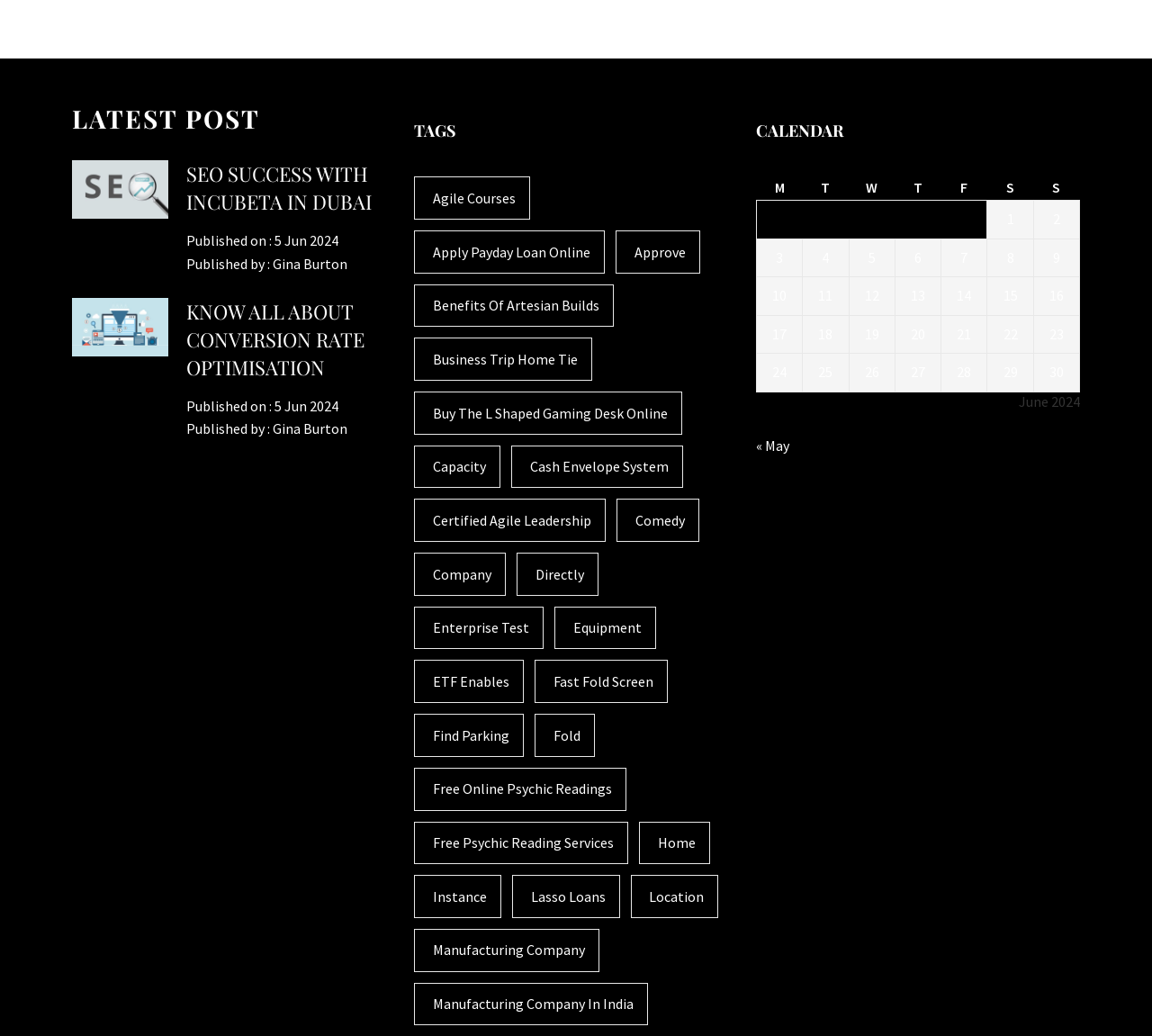Look at the image and write a detailed answer to the question: 
What is the title of the latest post?

I inferred this answer by looking at the heading element with the text 'LATEST POST' and finding the corresponding link element with the text 'SEO Success with Incubeta in Dubai'.